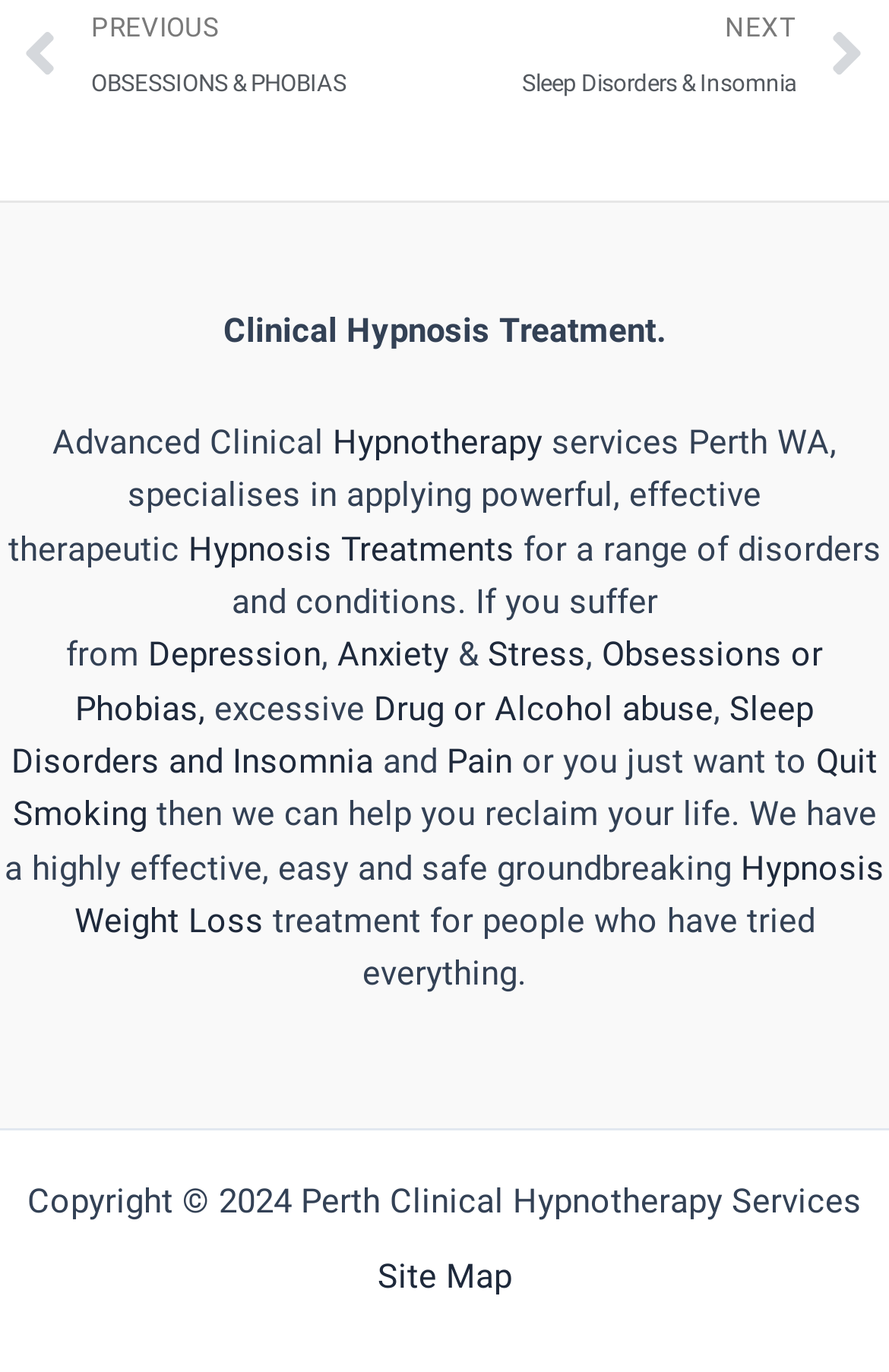Locate the coordinates of the bounding box for the clickable region that fulfills this instruction: "View the Site Map".

[0.424, 0.915, 0.576, 0.945]